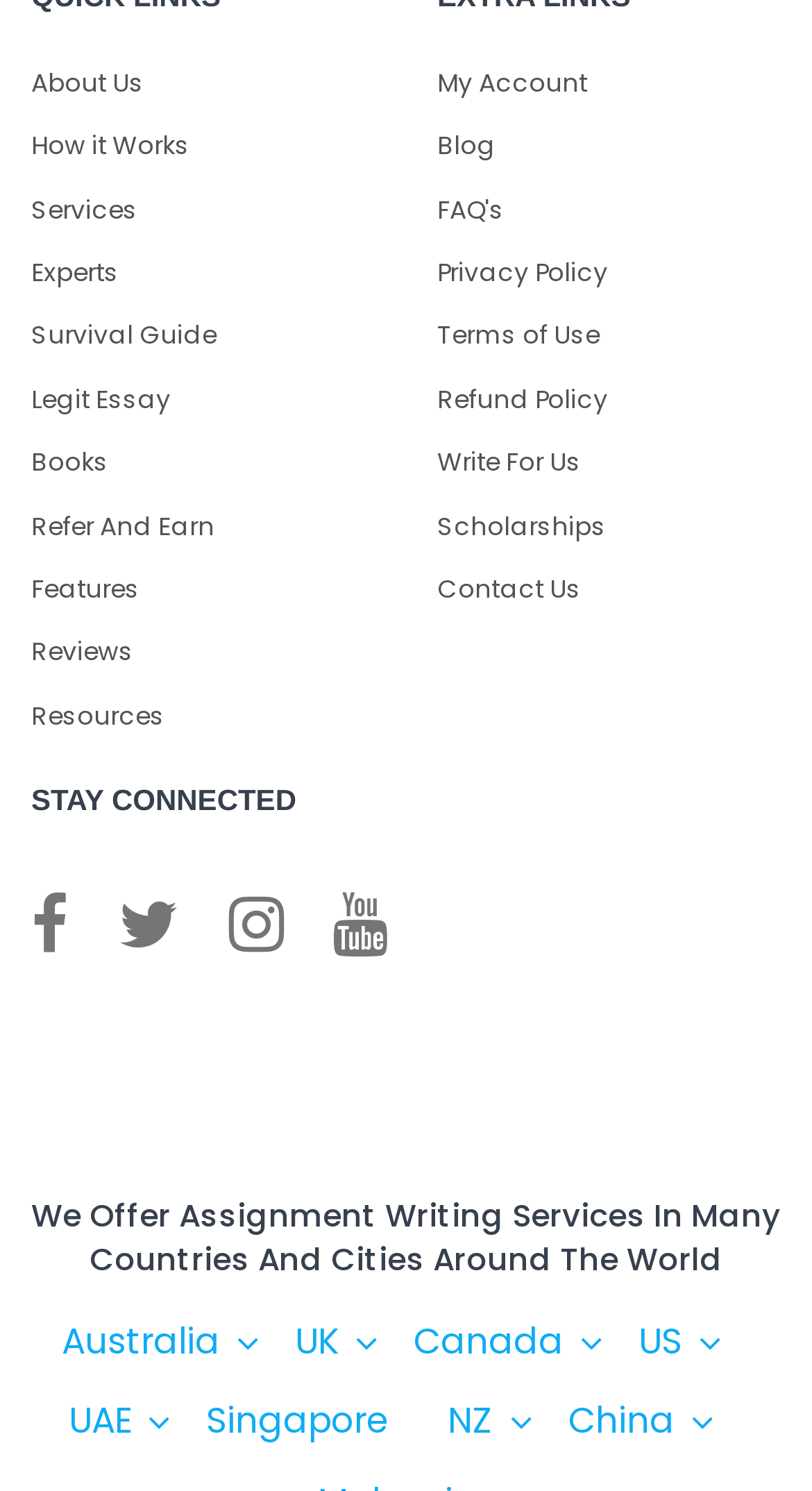Please identify the bounding box coordinates of the element on the webpage that should be clicked to follow this instruction: "Check out Refer And Earn". The bounding box coordinates should be given as four float numbers between 0 and 1, formatted as [left, top, right, bottom].

[0.038, 0.332, 0.462, 0.374]